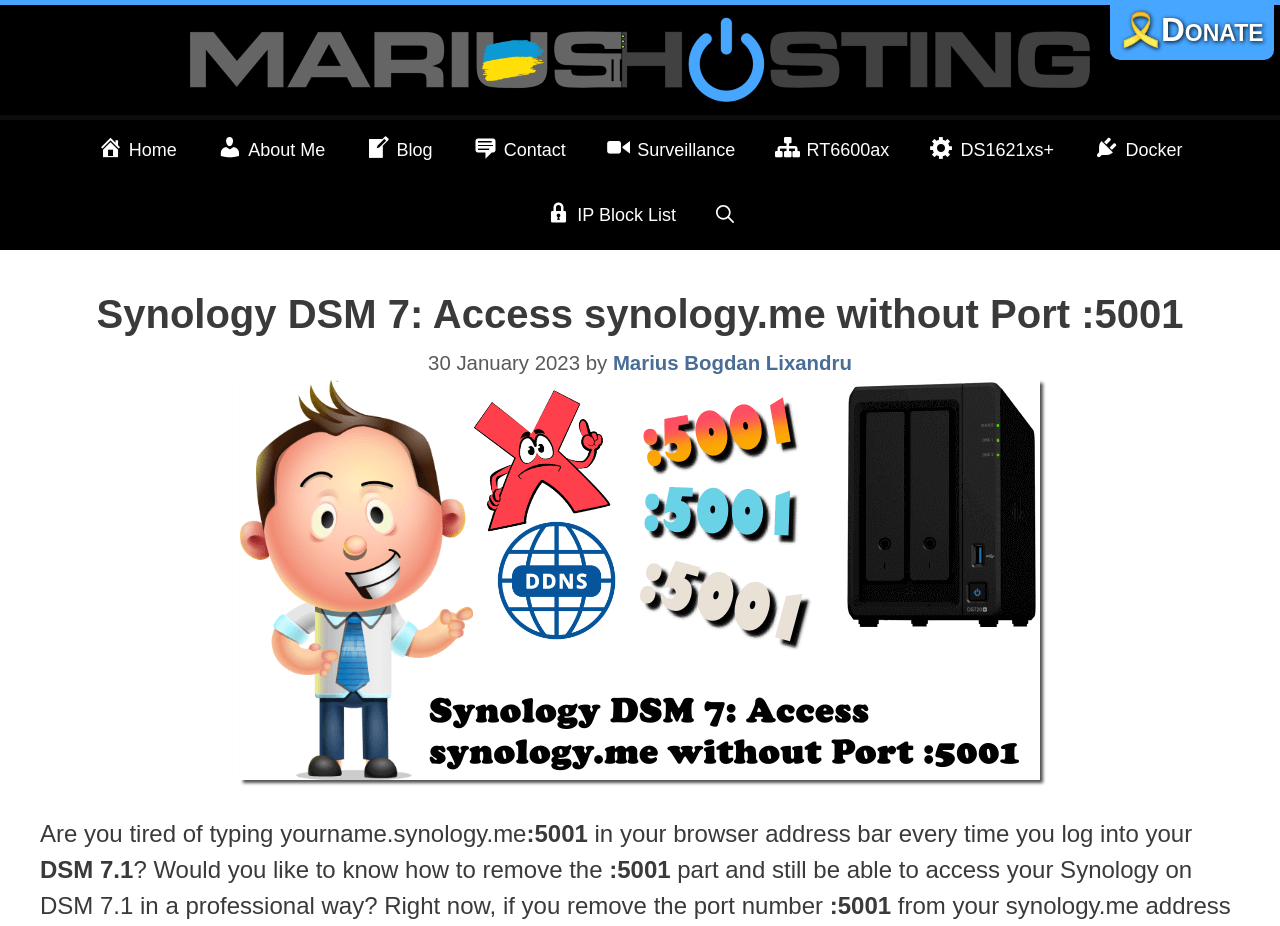Find the bounding box coordinates of the element to click in order to complete the given instruction: "Click on the 'About Me' link."

[0.154, 0.13, 0.27, 0.2]